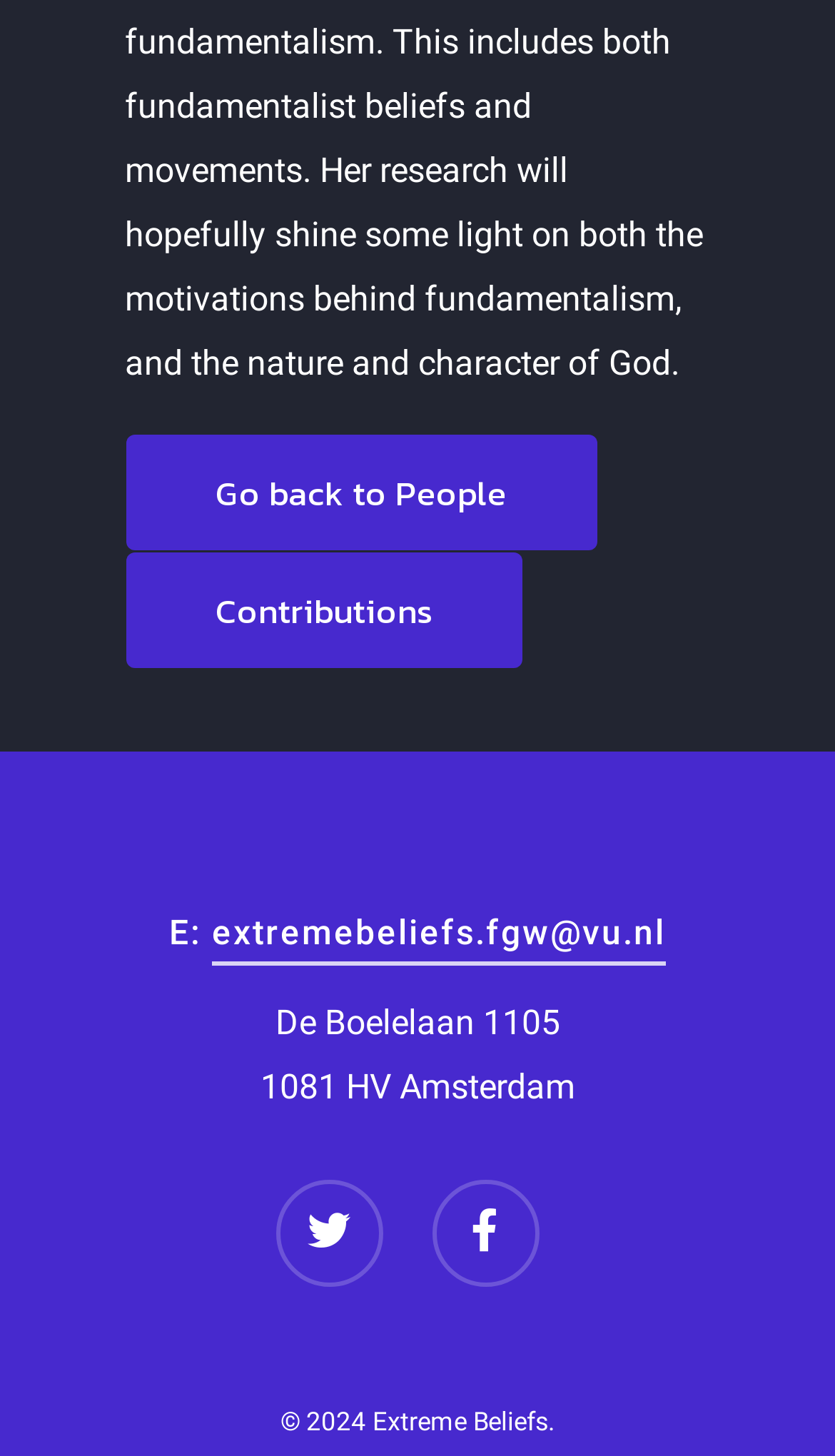Calculate the bounding box coordinates of the UI element given the description: "Go back to People".

[0.258, 0.316, 0.606, 0.36]